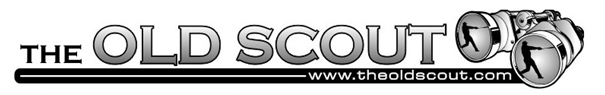What is the website URL?
Please elaborate on the answer to the question with detailed information.

The website URL is visible below the logo, inviting users to explore more about the softball events, insights, and history that the platform offers.